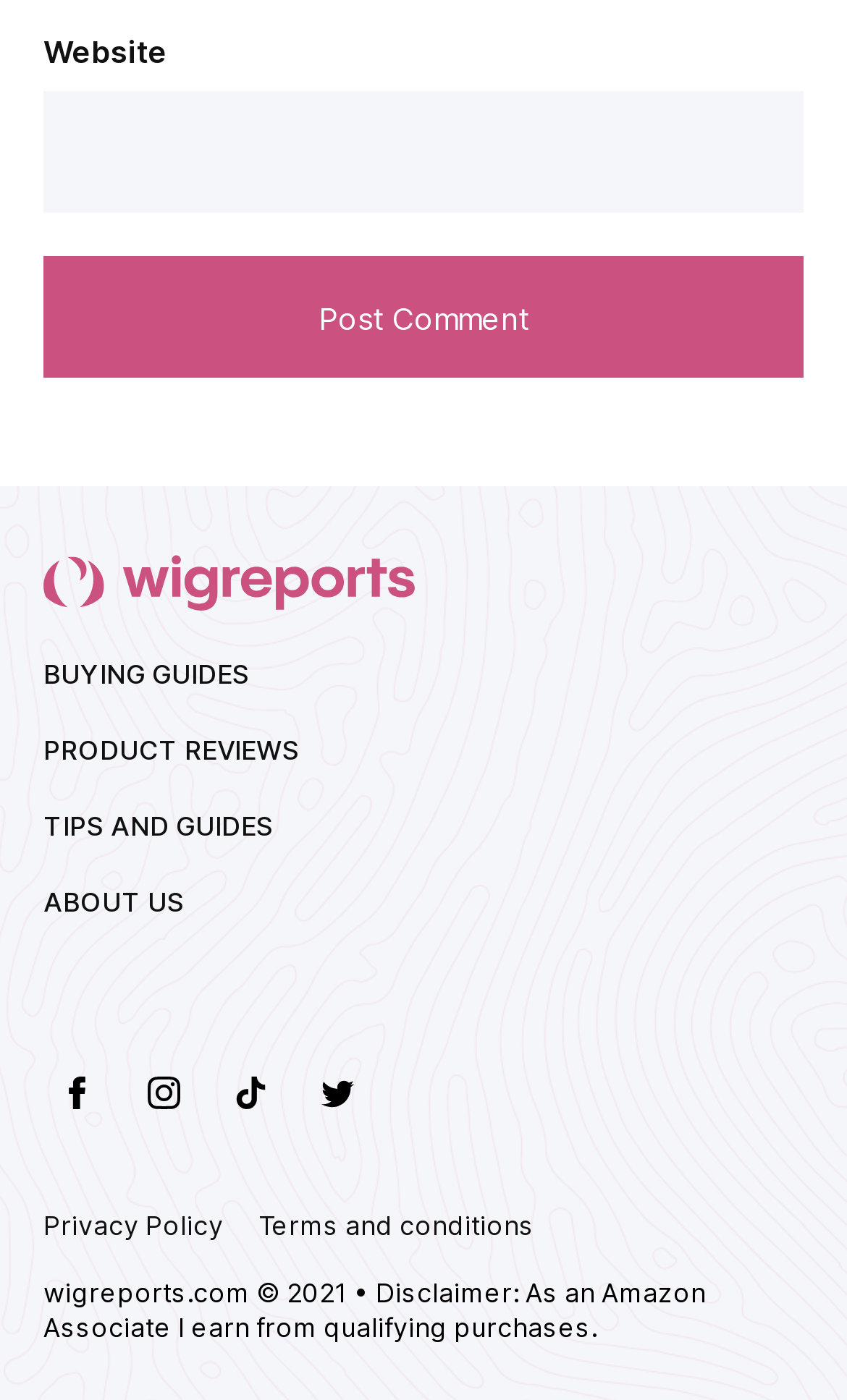Locate the bounding box coordinates of the element's region that should be clicked to carry out the following instruction: "Go to Facebook". The coordinates need to be four float numbers between 0 and 1, i.e., [left, top, right, bottom].

[0.051, 0.757, 0.128, 0.804]